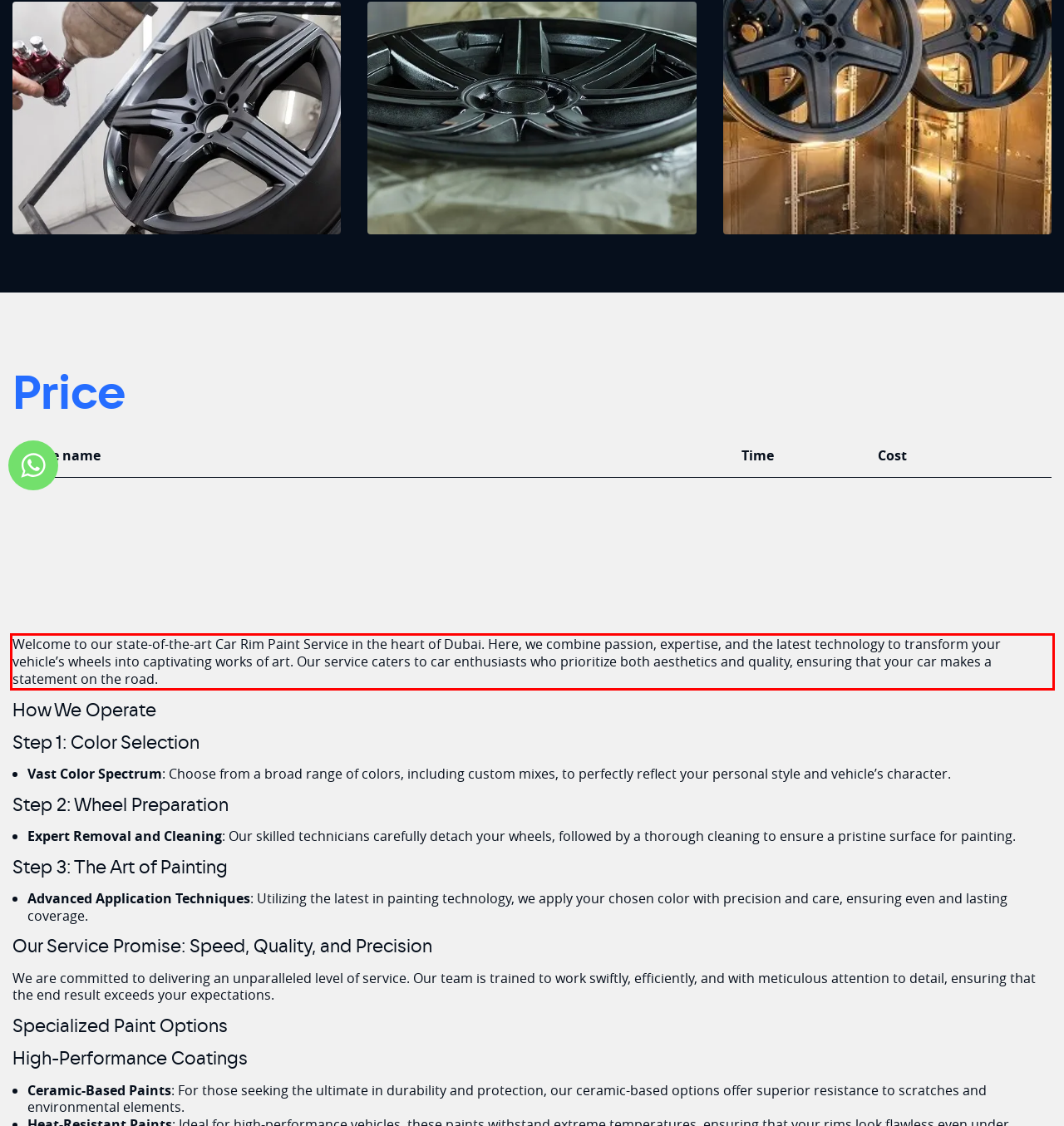The screenshot you have been given contains a UI element surrounded by a red rectangle. Use OCR to read and extract the text inside this red rectangle.

Welcome to our state-of-the-art Car Rim Paint Service in the heart of Dubai. Here, we combine passion, expertise, and the latest technology to transform your vehicle’s wheels into captivating works of art. Our service caters to car enthusiasts who prioritize both aesthetics and quality, ensuring that your car makes a statement on the road.